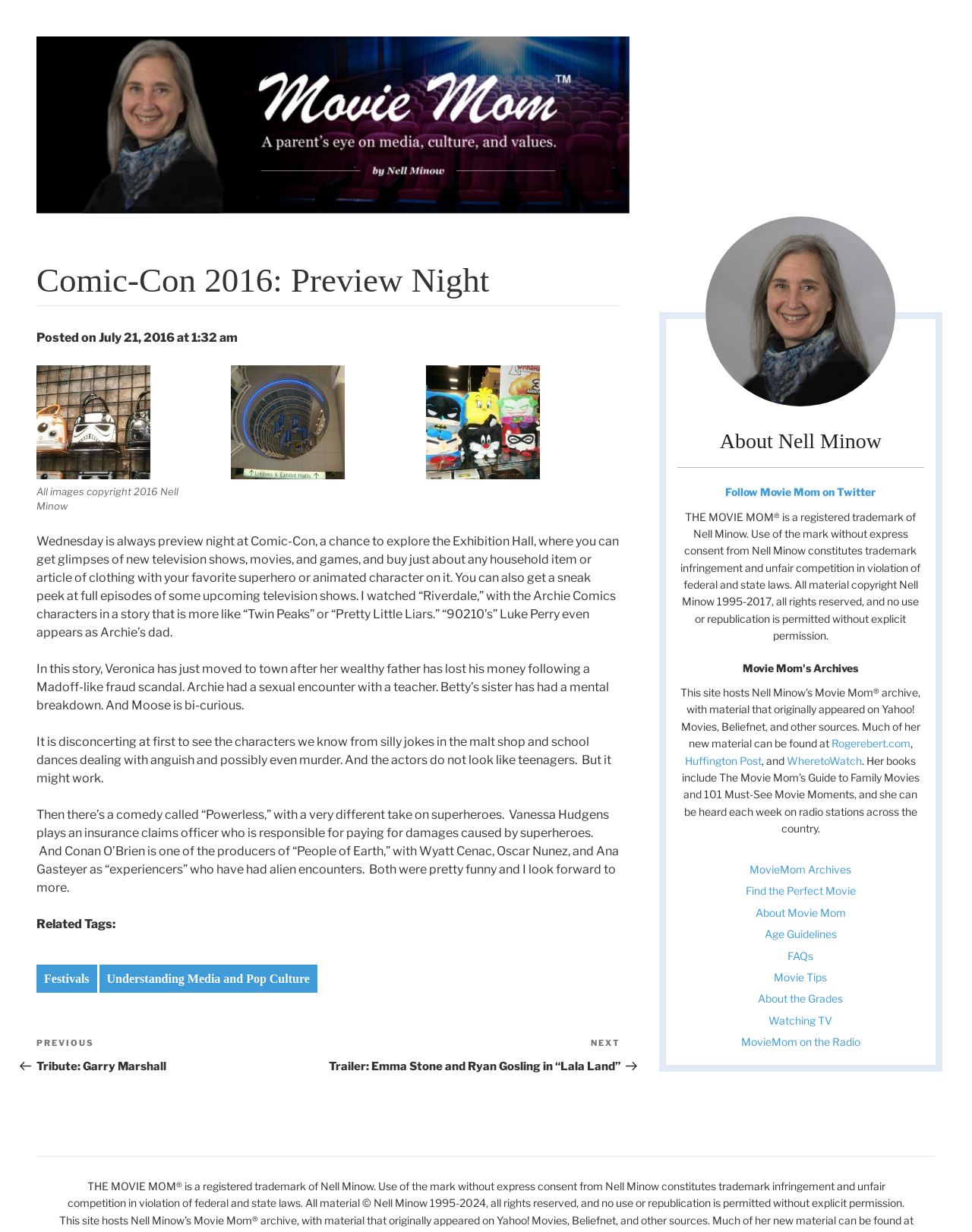Look at the image and give a detailed response to the following question: What is the name of the website where Nell Minow's new material can be found?

I found the answer by reading the text 'Much of her new material can be found at Rogerebert.com' which indicates that Nell Minow's new material can be found on the website Rogerebert.com.